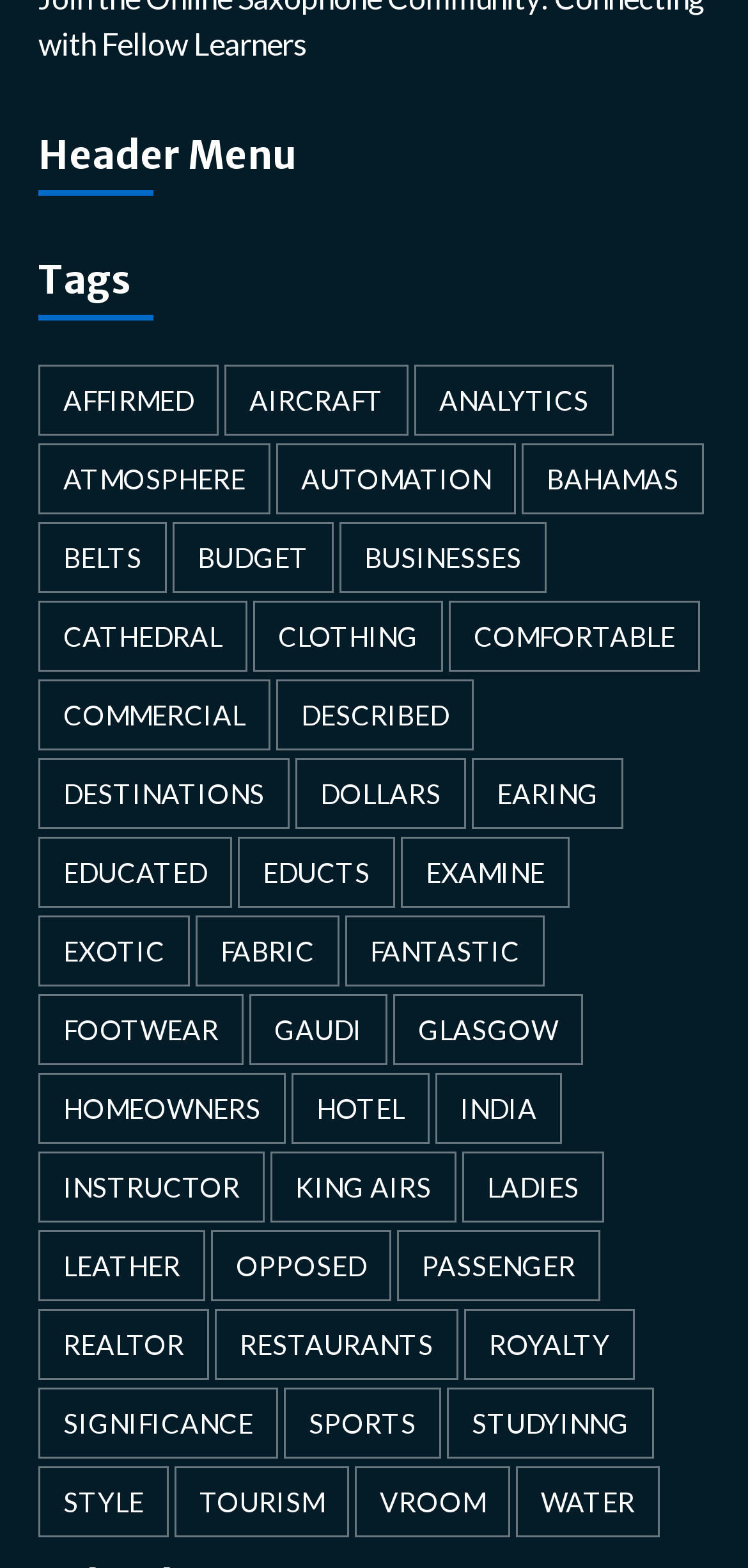Refer to the screenshot and give an in-depth answer to this question: What is the first tag listed on this webpage?

I looked at the first link under the 'Tags' heading, and it says 'affirmed (1 item)', so the first tag is 'affirmed'.